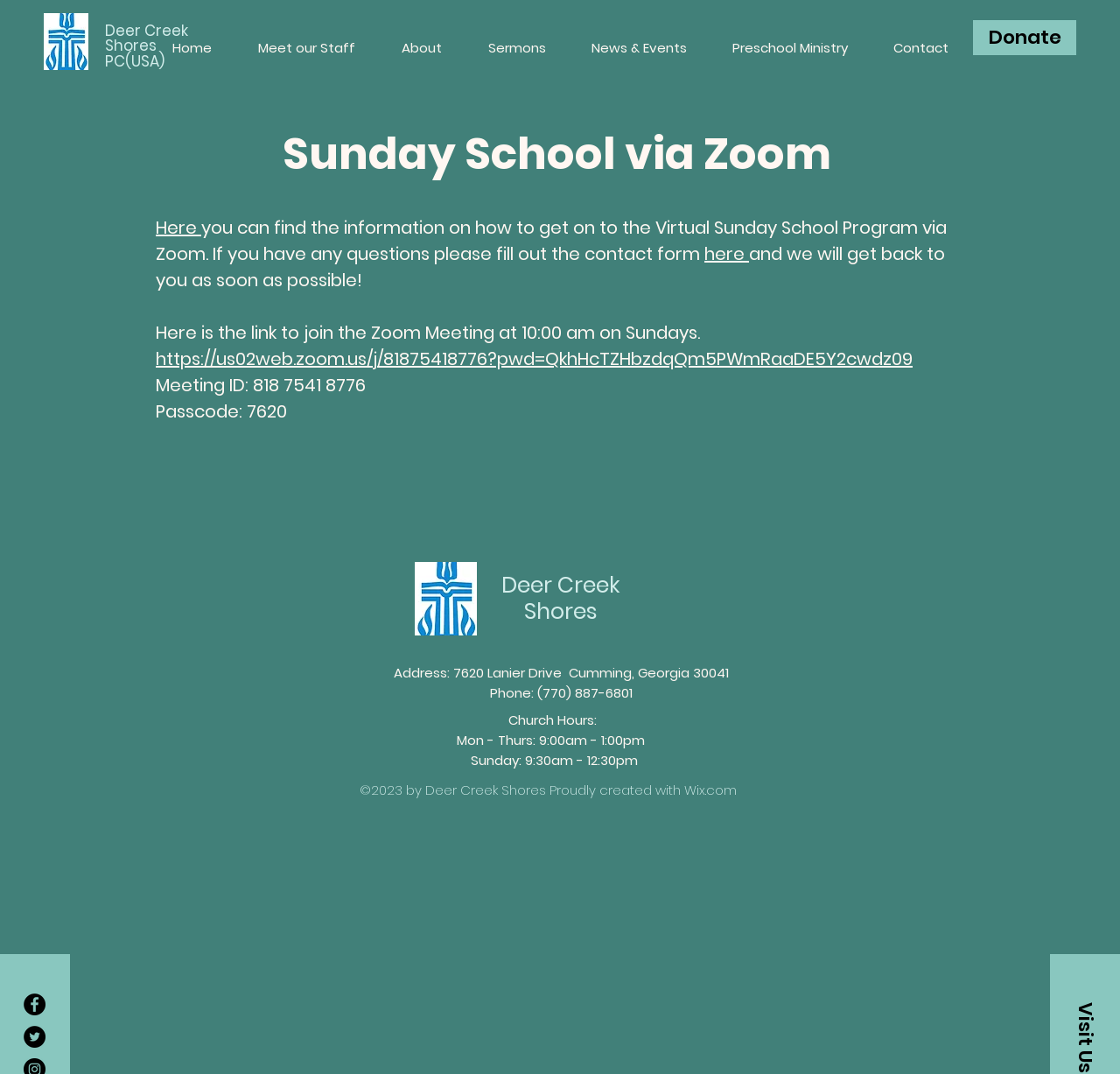Answer briefly with one word or phrase:
How can I join the Zoom Meeting?

Click the link